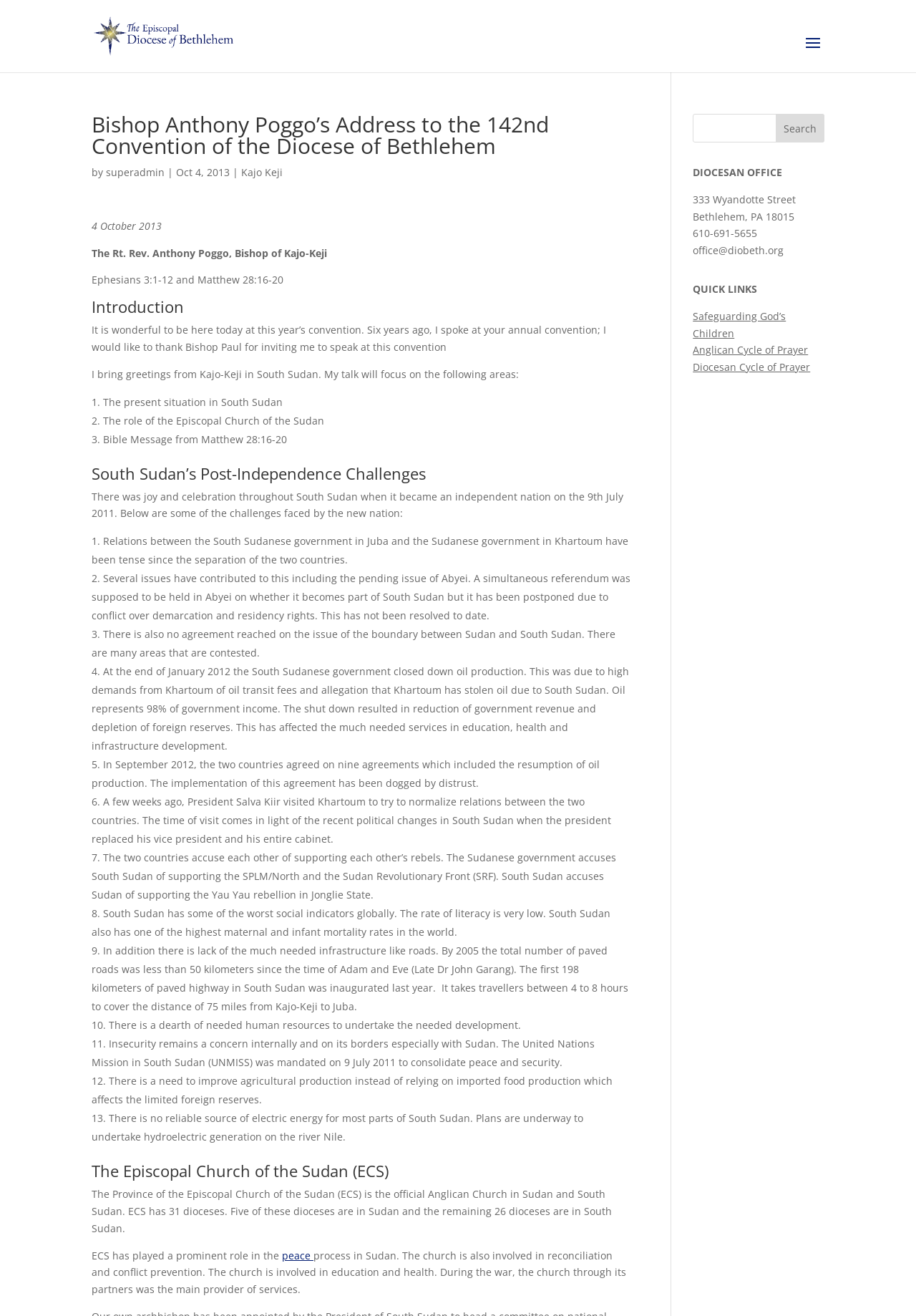Identify the bounding box coordinates of the part that should be clicked to carry out this instruction: "Search for something".

[0.756, 0.087, 0.9, 0.108]